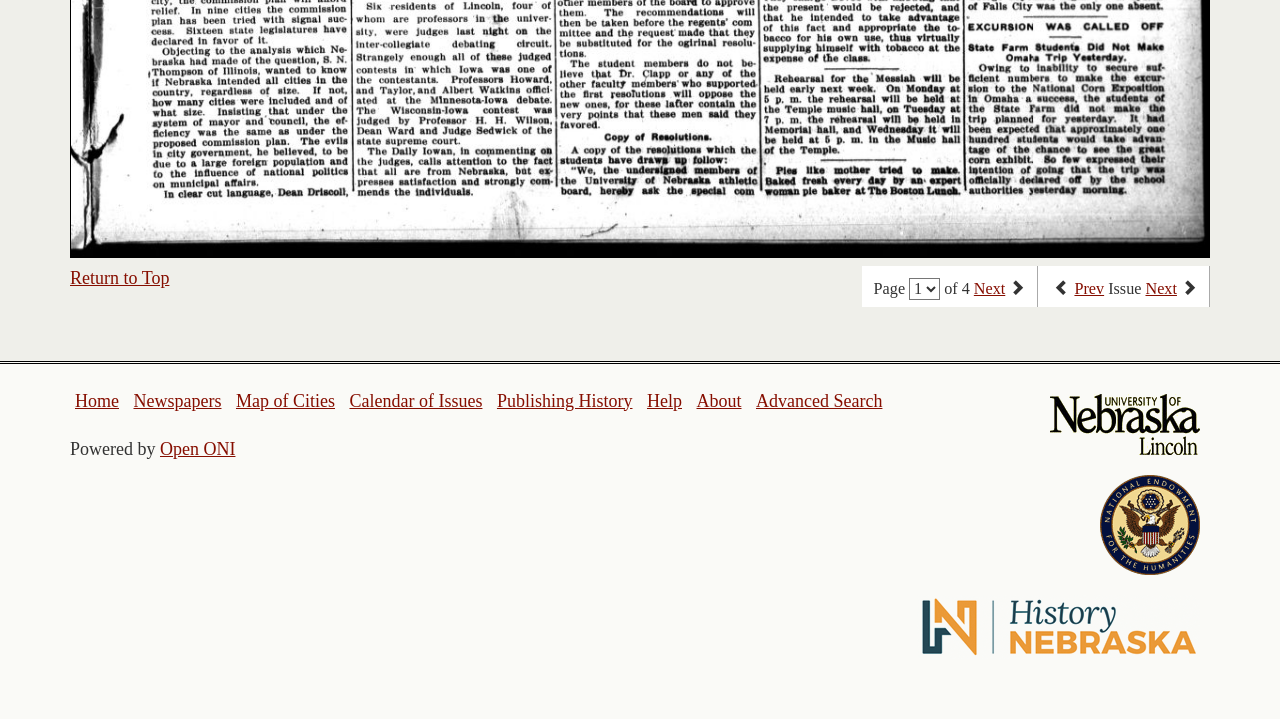Predict the bounding box coordinates for the UI element described as: "Return to Top". The coordinates should be four float numbers between 0 and 1, presented as [left, top, right, bottom].

[0.055, 0.373, 0.132, 0.401]